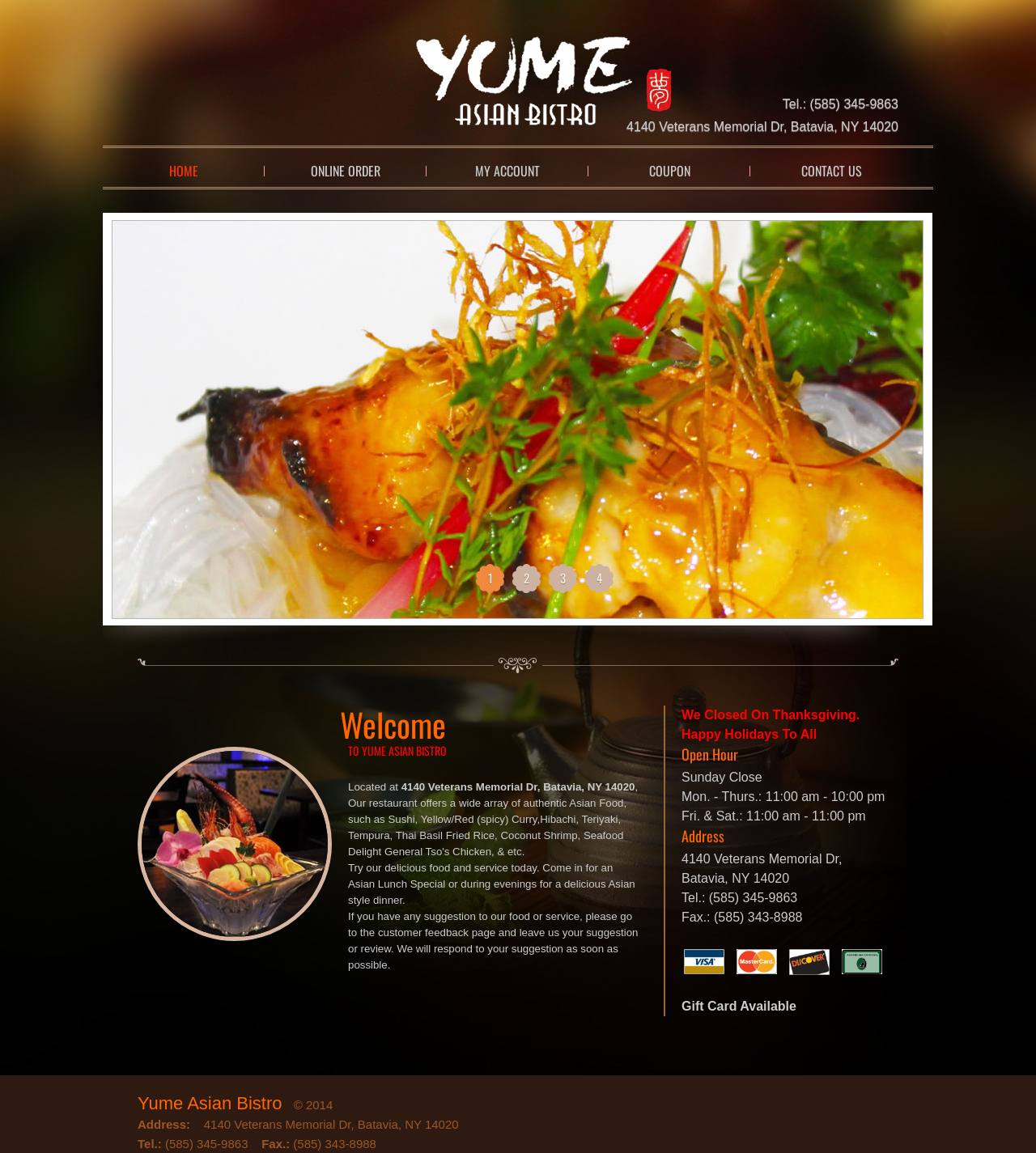Kindly determine the bounding box coordinates of the area that needs to be clicked to fulfill this instruction: "Click CONTACT US".

[0.724, 0.14, 0.88, 0.156]